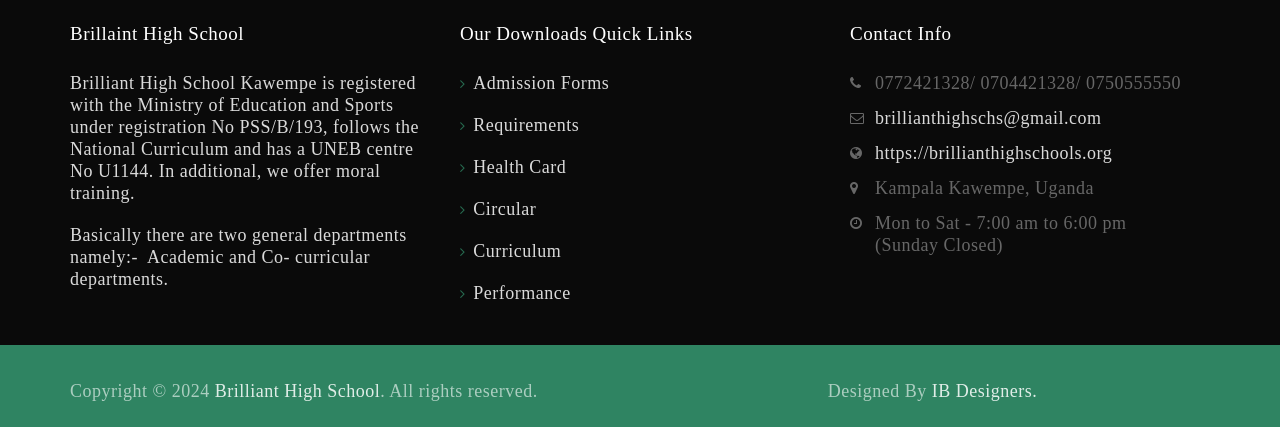Using the webpage screenshot, find the UI element described by IB Designers.. Provide the bounding box coordinates in the format (top-left x, top-left y, bottom-right x, bottom-right y), ensuring all values are floating point numbers between 0 and 1.

[0.728, 0.892, 0.81, 0.939]